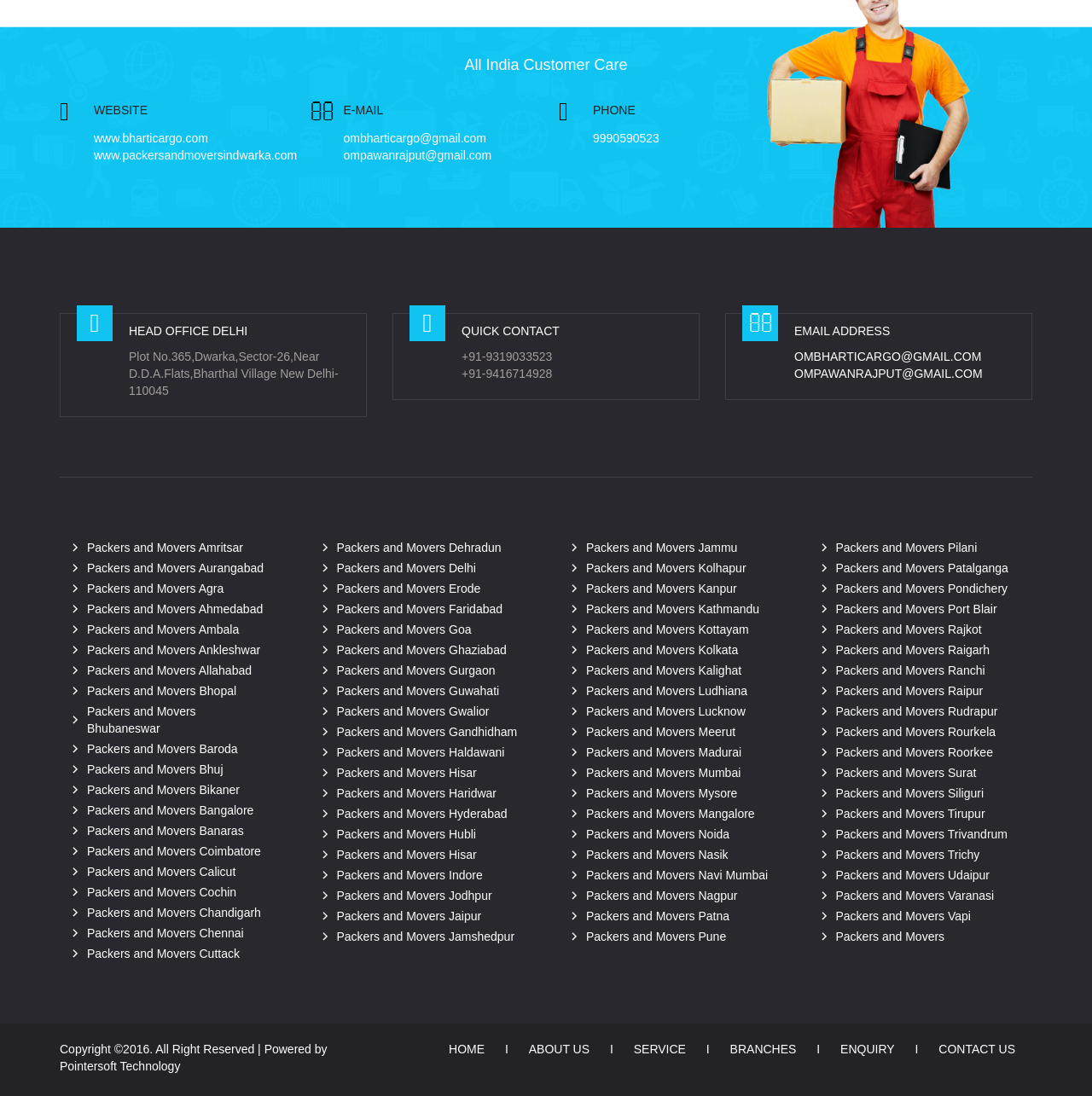Please locate the bounding box coordinates for the element that should be clicked to achieve the following instruction: "Contact through email ombharticargo@gmail.com". Ensure the coordinates are given as four float numbers between 0 and 1, i.e., [left, top, right, bottom].

[0.314, 0.12, 0.445, 0.133]